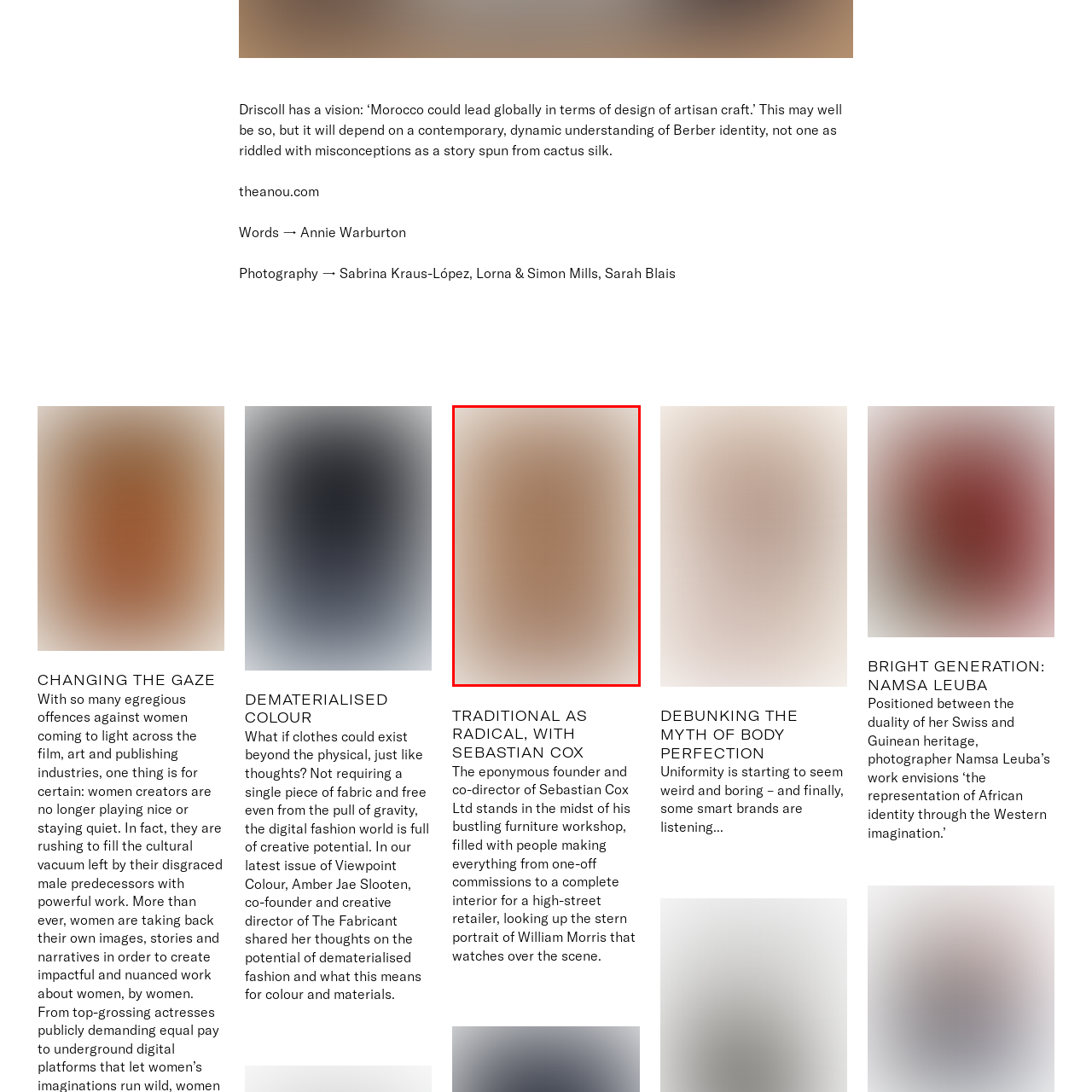What is hanging above the workshop?
Please observe the details within the red bounding box in the image and respond to the question with a detailed explanation based on what you see.

The caption states that the stern portrait of William Morris prominently hangs above, symbolizing the enduring influence of craft ideals on contemporary practices in furniture design.